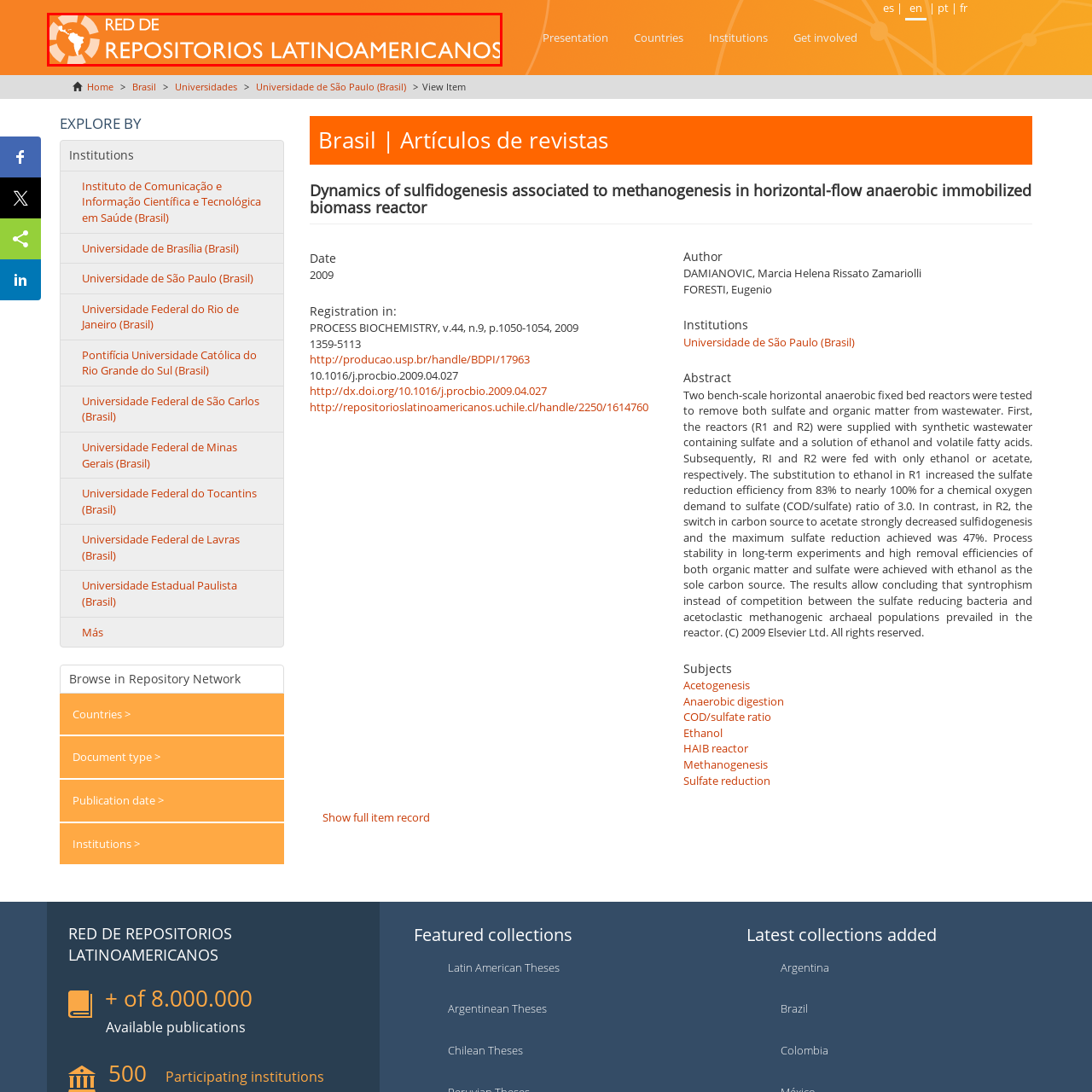Generate an elaborate caption for the image highlighted within the red boundary.

The image features the logo of the "Red de Repositorios Latinoamericanos" (Network of Latin American Repositories), prominently displayed against an orange background. The design includes an illustration of South America encircled by an abstract graphic element, symbolizing connectivity and collaboration among various research repositories across Latin America. The text "RED DE REPOSITORIOS LATINOAMERICANOS" is prominently placed, emphasizing the network's focus on enhancing access to academic publications and fostering scholarly collaboration within the region. This visual representation underscores the network's mission to promote and share knowledge effectively throughout Latin America.